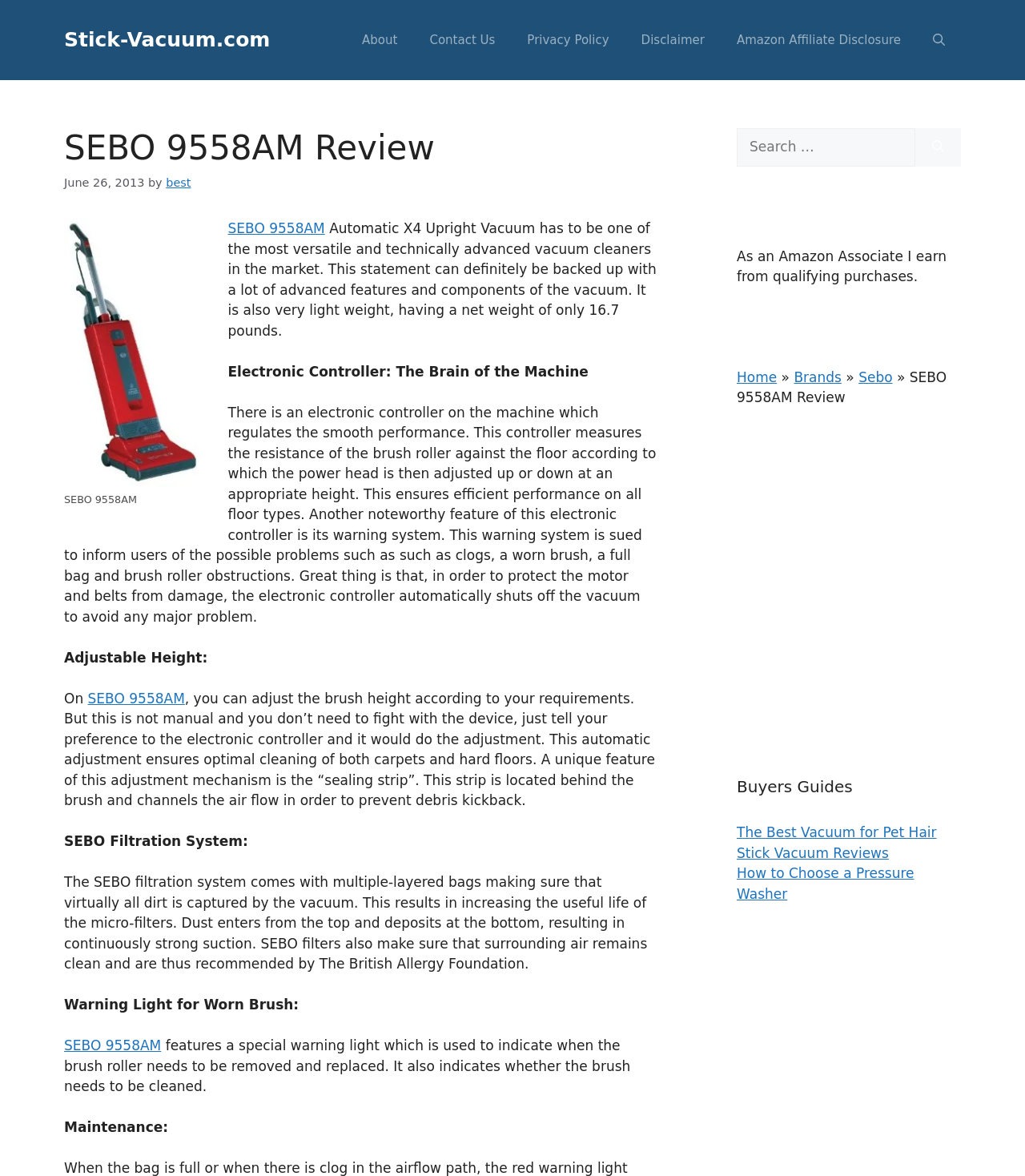Please answer the following question using a single word or phrase: 
What is the benefit of the SEBO filtration system?

Captures virtually all dirt